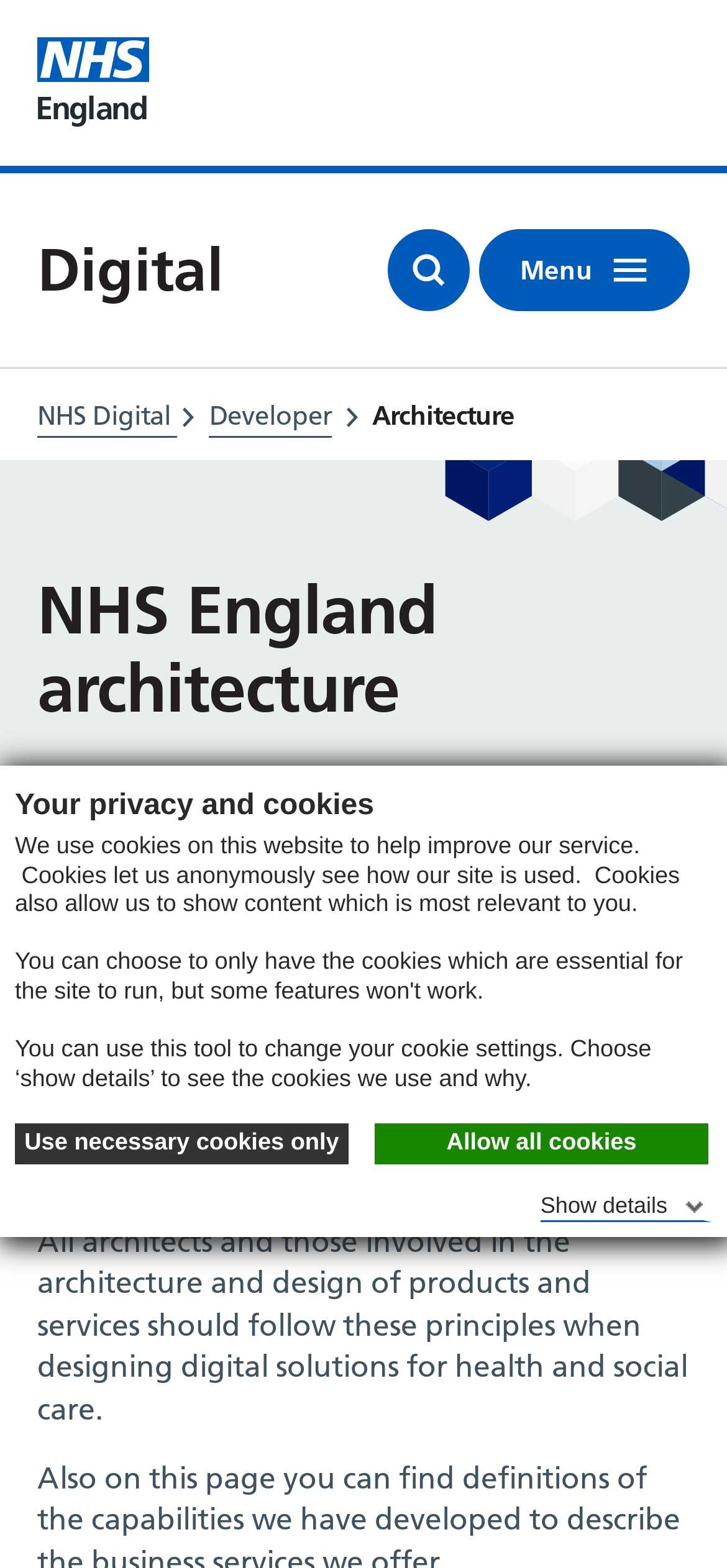Determine the bounding box coordinates for the area that should be clicked to carry out the following instruction: "View Terms of Service".

None